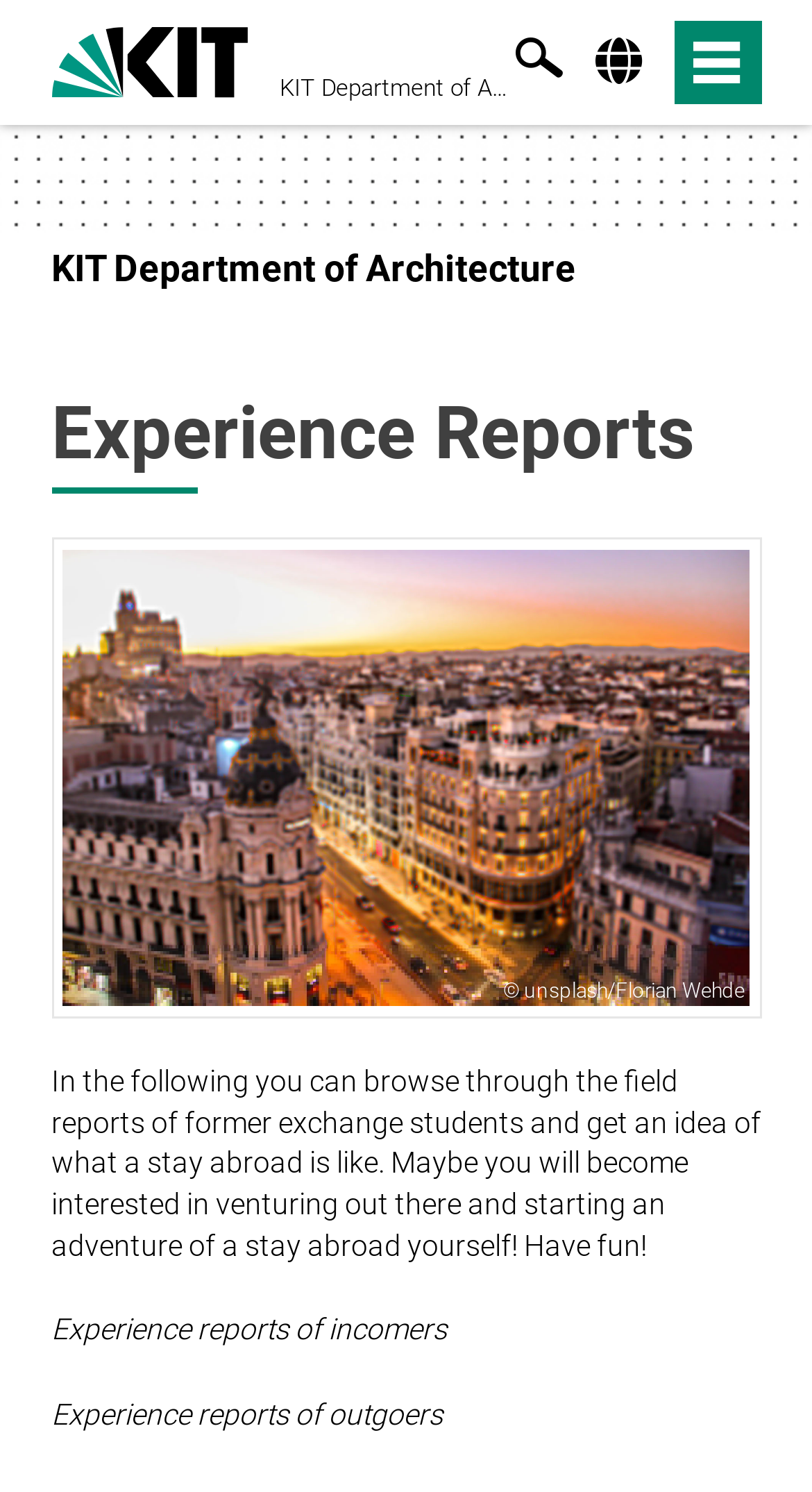What is the name of the institution?
Please provide a single word or phrase based on the screenshot.

KIT